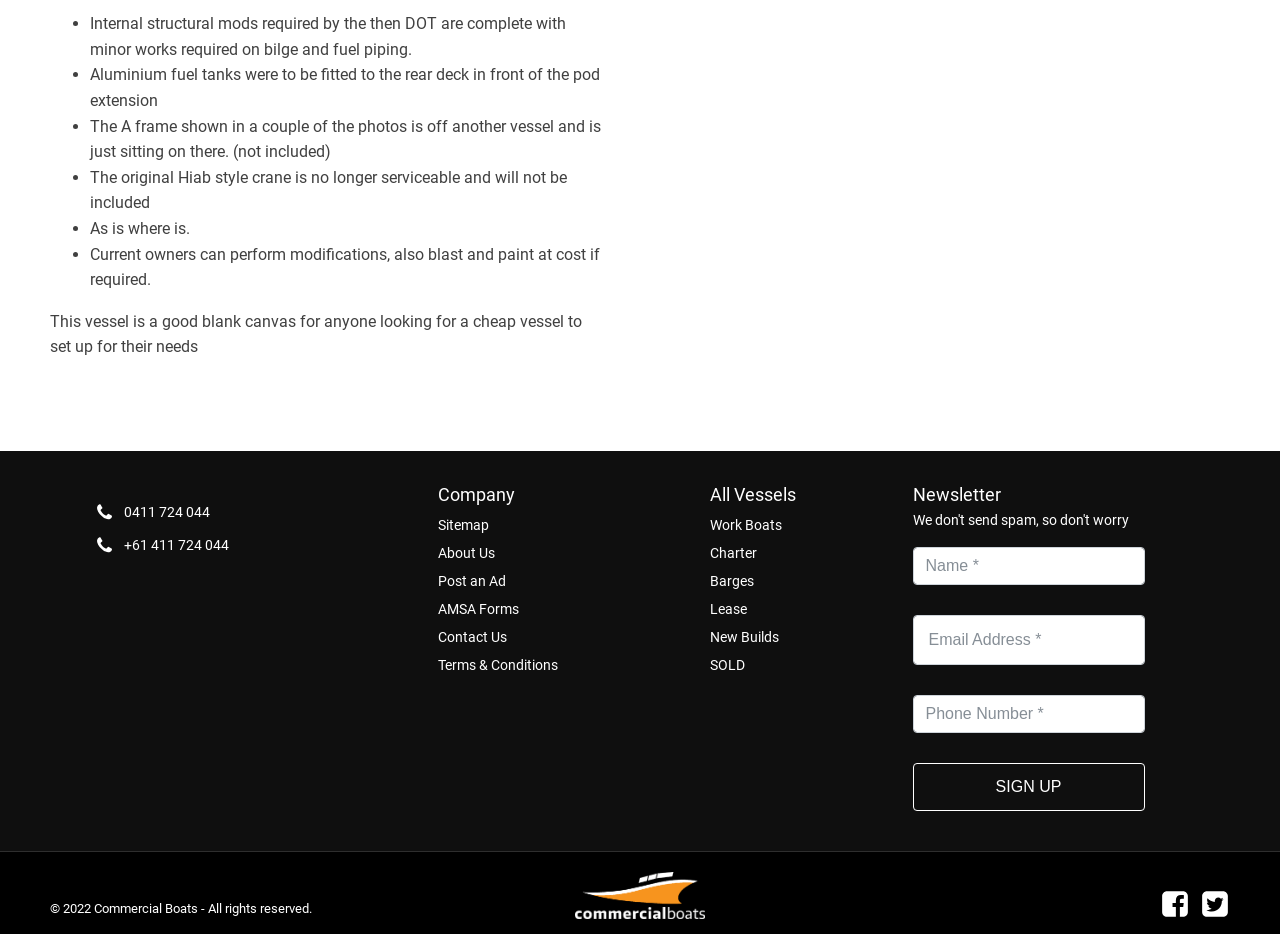Respond to the following question using a concise word or phrase: 
What can the current owners do for the buyer?

Perform modifications